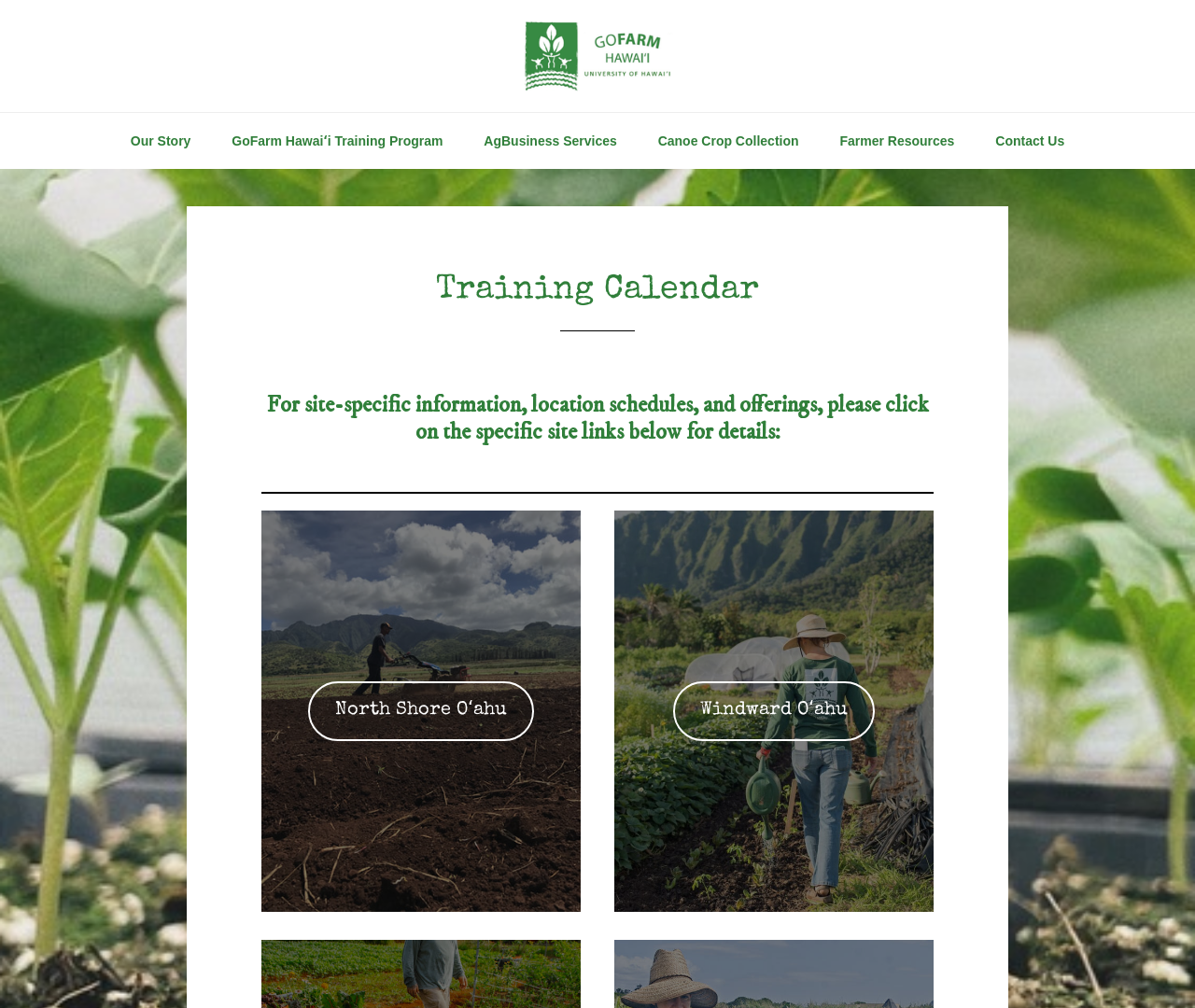Identify the bounding box coordinates necessary to click and complete the given instruction: "contact us".

[0.817, 0.112, 0.906, 0.168]